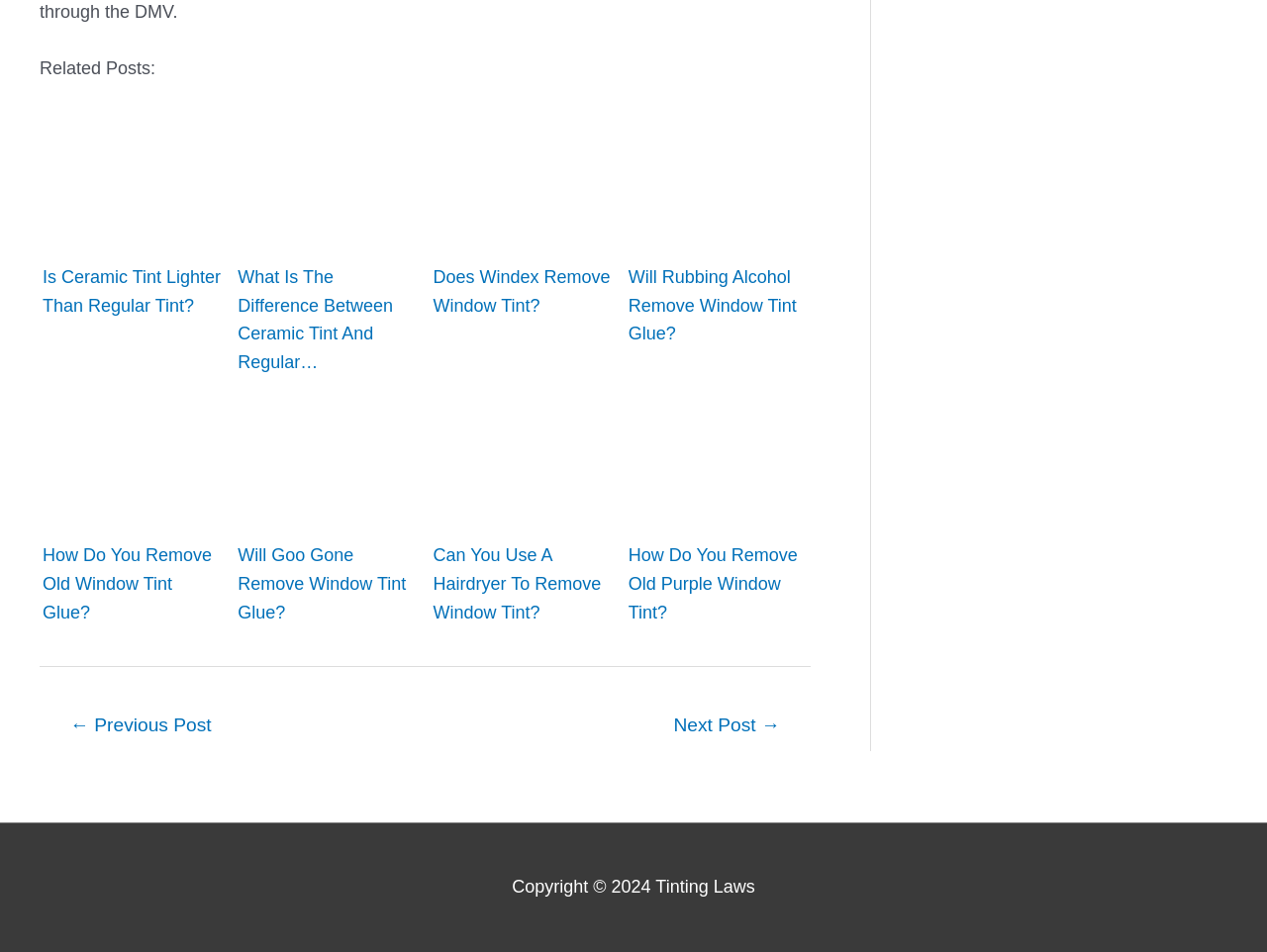Give a one-word or short-phrase answer to the following question: 
What is the text above the links?

Related Posts: